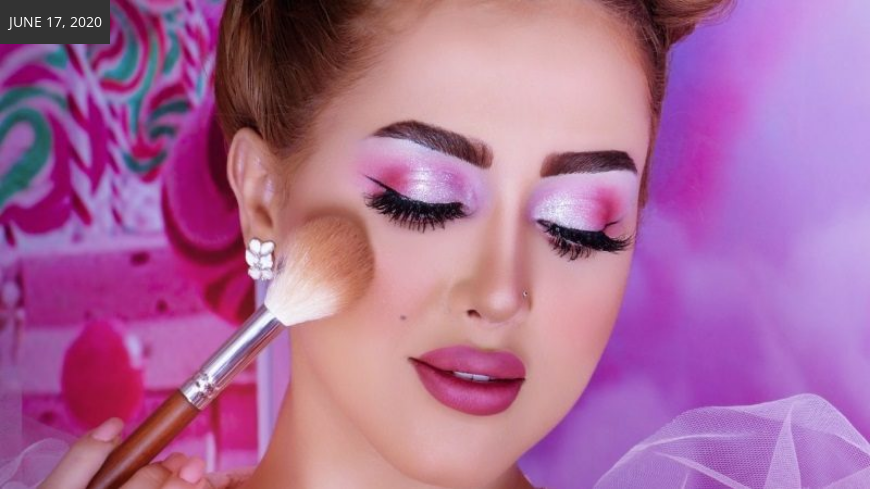Offer a detailed narrative of the image.

This vibrant and captivating image showcases a woman applying makeup with a brush, highlighting her expertly blended cosmetics. Her eyes feature a stunning combination of pink and white shades, with dramatic eyelashes enhancing her look. The subtle shimmer on her cheeks complements her radiant complexion, while her luscious lips are adorned with a rich pink hue. Behind her, a colorful, abstract background adds a playful touch, embodying the spirit of beauty and creativity. The date displayed, June 17, 2020, marks a moment in time that resonates with the elegance and artistry of makeup trends.